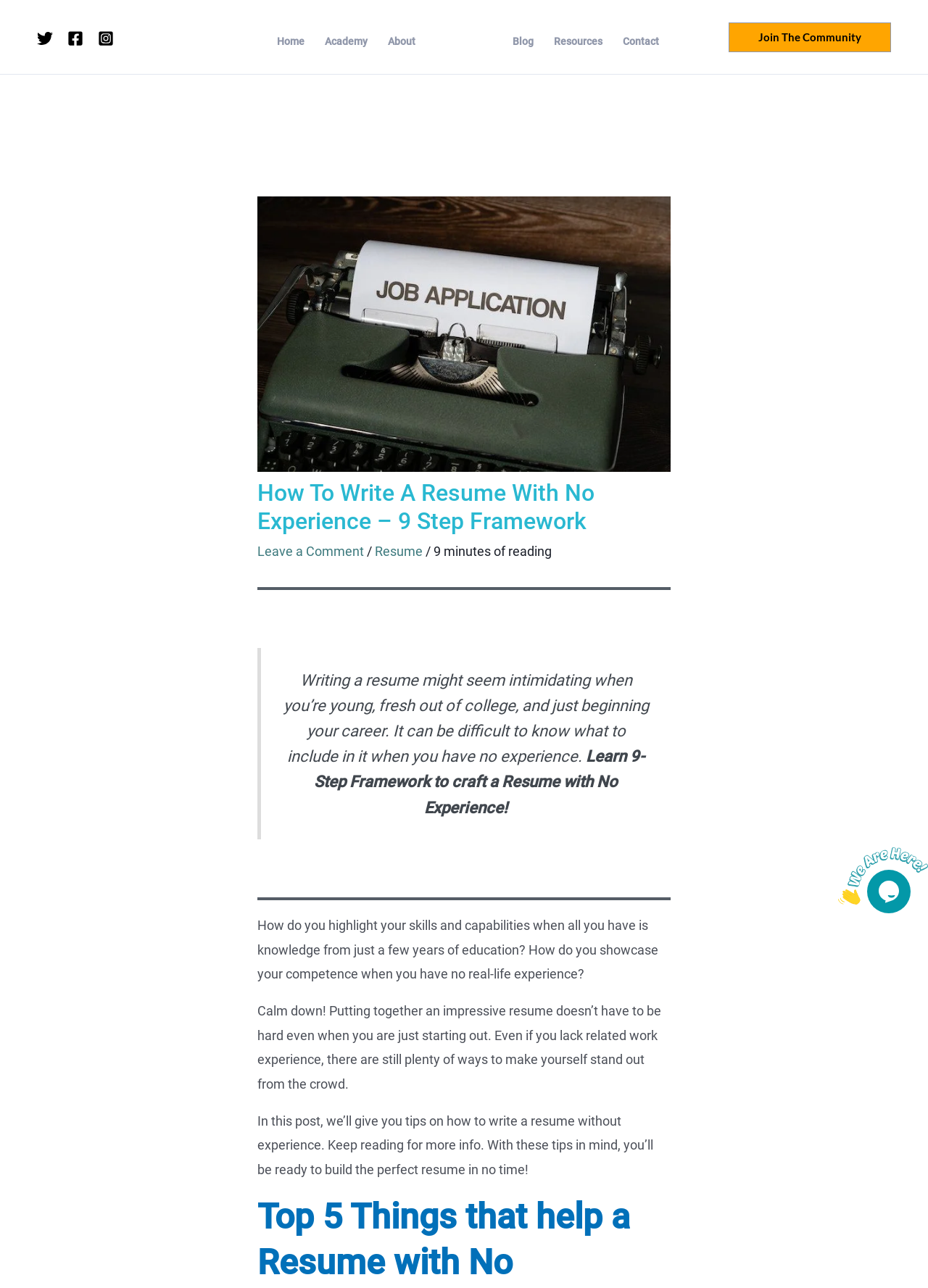Identify the bounding box coordinates of the clickable region to carry out the given instruction: "Click on Resume".

[0.404, 0.422, 0.456, 0.434]